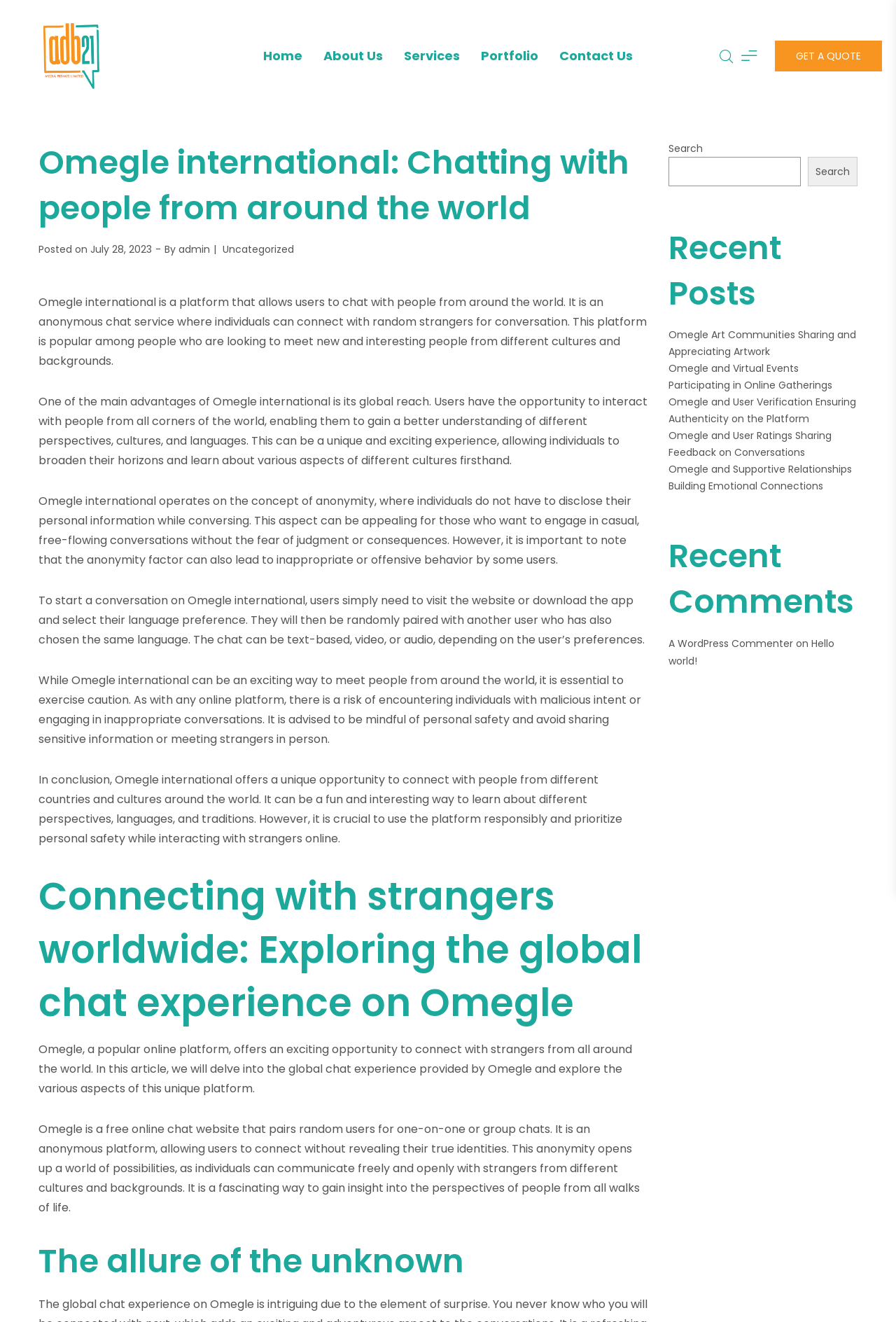Identify the bounding box coordinates of the clickable region necessary to fulfill the following instruction: "Read the 'Omegle international' article". The bounding box coordinates should be four float numbers between 0 and 1, i.e., [left, top, right, bottom].

[0.043, 0.106, 0.723, 0.175]